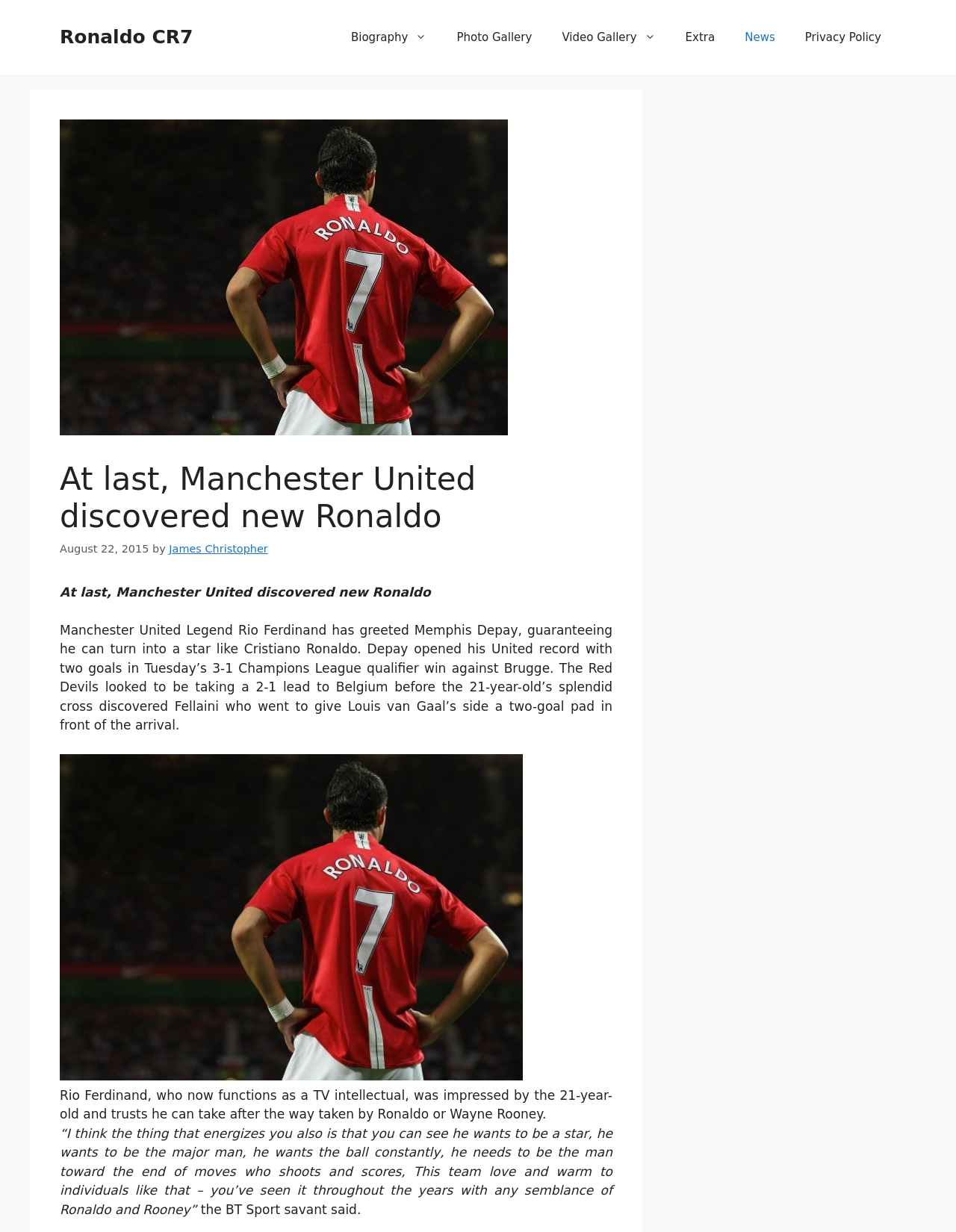Please predict the bounding box coordinates (top-left x, top-left y, bottom-right x, bottom-right y) for the UI element in the screenshot that fits the description: Ronaldo CR7

[0.062, 0.021, 0.202, 0.039]